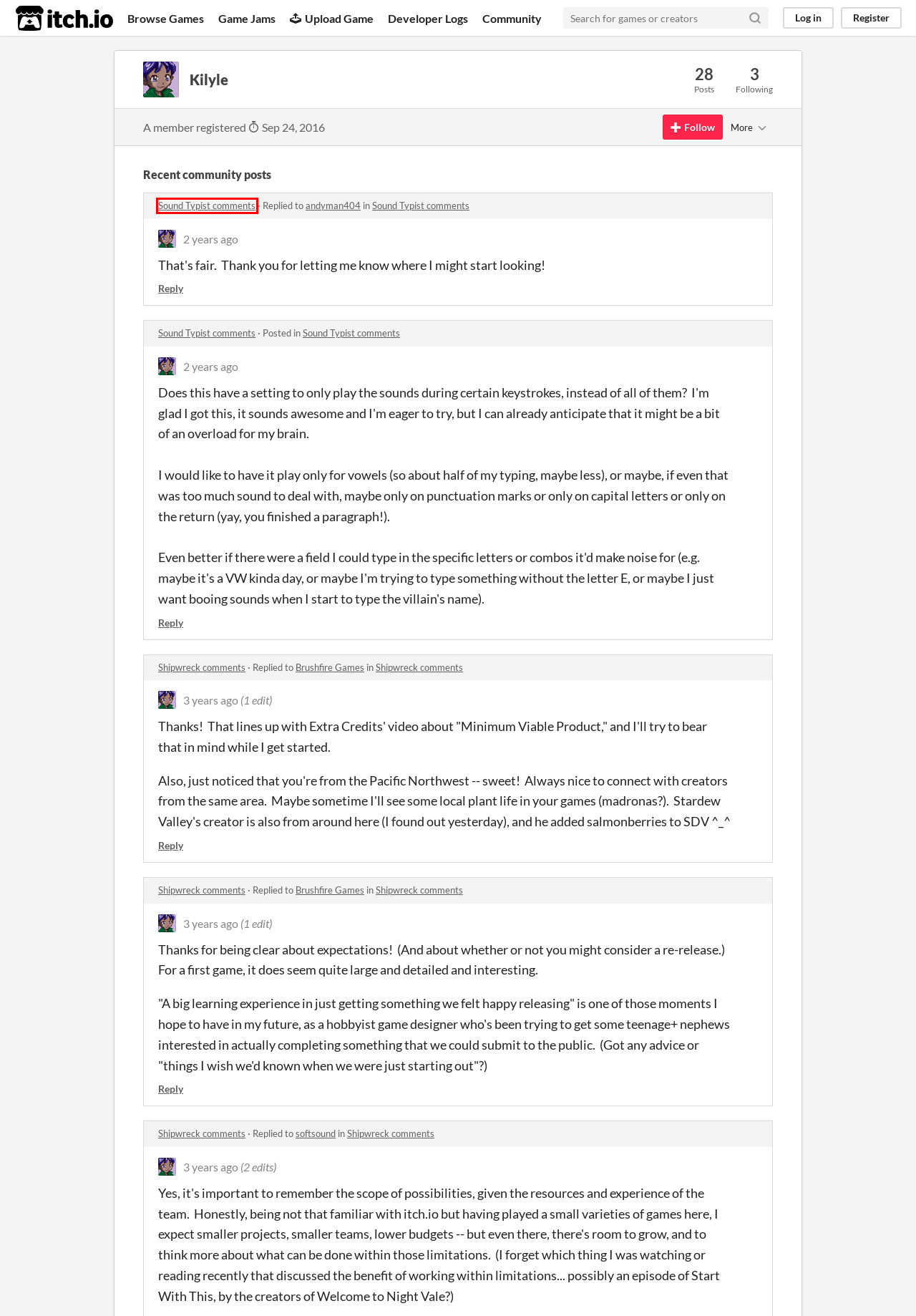Look at the given screenshot of a webpage with a red rectangle bounding box around a UI element. Pick the description that best matches the new webpage after clicking the element highlighted. The descriptions are:
A. Comments 49 to 10 of 49 - Sound Typist by andyman404
B. Comments - ADLENGINE - Roleplay / Text Adventure Engine by Liam Twose @ #PitchYaGame
C. softsound - itch.io
D. andyman404 - itch.io
E. Comments - Alchemica - Crafting RPG by Crunchy Bit Games
F. Comments 63 to 24 of 63 - Lizzi Crossing by Eva Lee
G. tre - itch.io
H. Comments - Game Dev Flashcards by Cybikitty

A